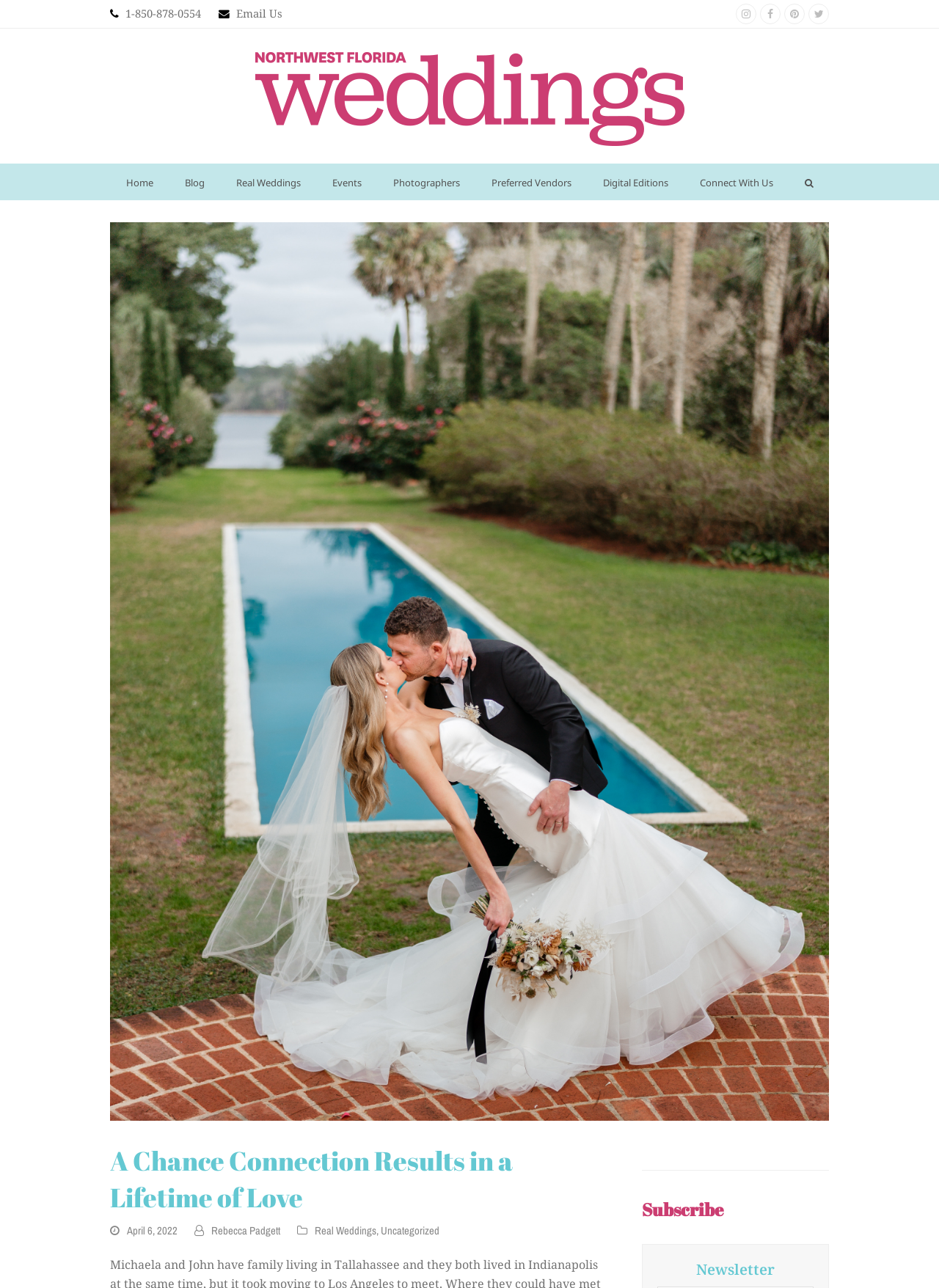What is the name of the magazine?
Please provide a comprehensive answer based on the details in the screenshot.

The magazine name can be found in the middle of the webpage, inside a layout table, and is also linked as 'Northwest Florida Weddings Magazine'.